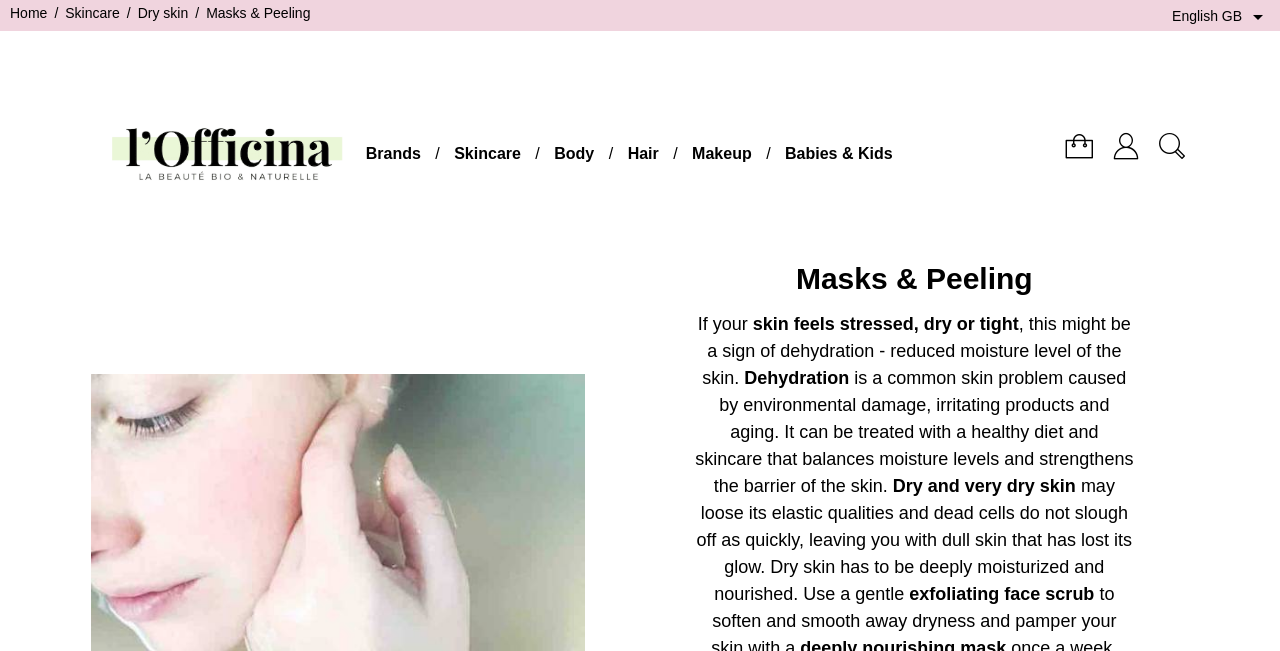How many subcategories are there under 'Skincare'?
Provide a short answer using one word or a brief phrase based on the image.

5